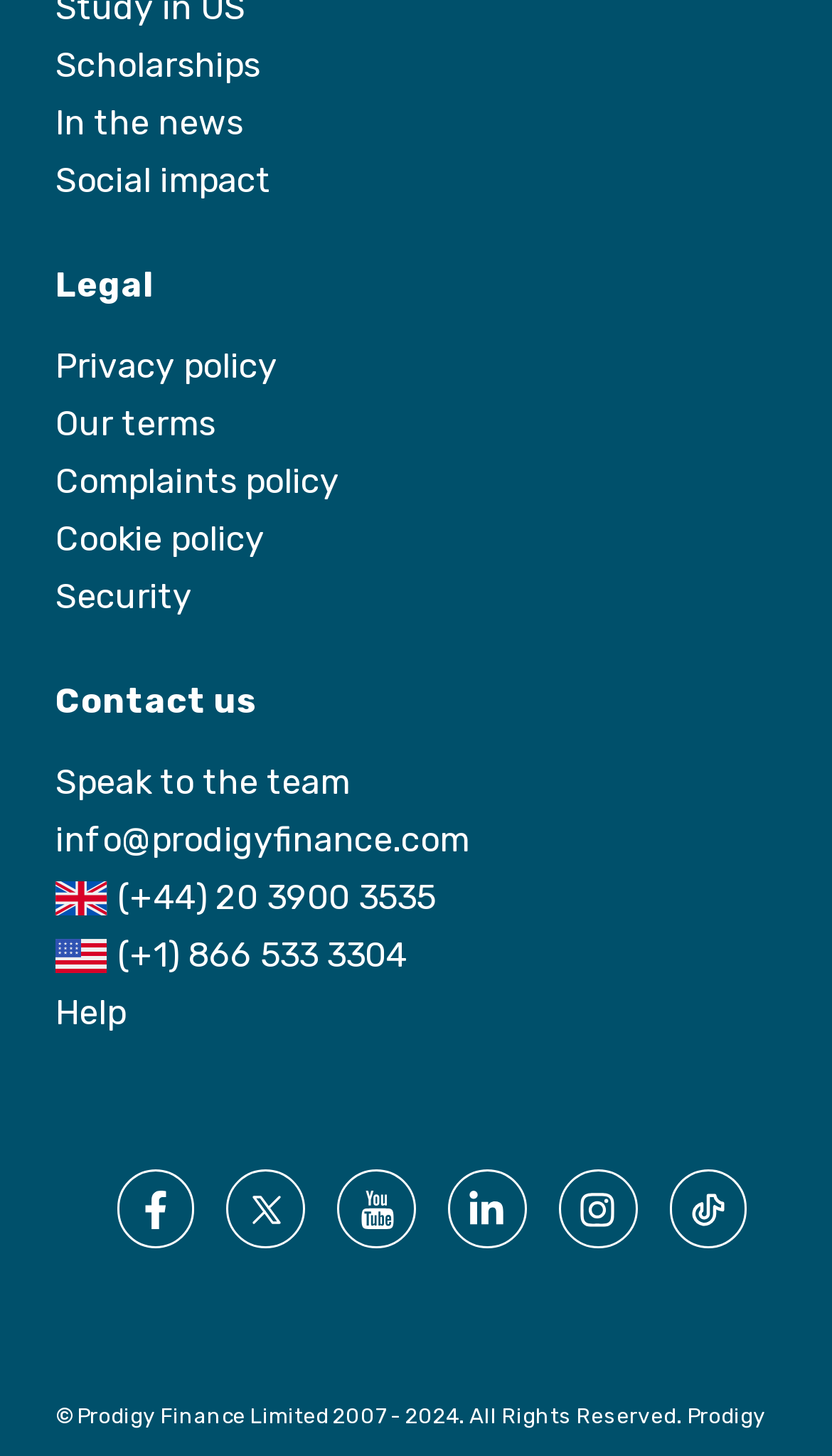What is the purpose of the 'Legal' section?
Refer to the screenshot and answer in one word or phrase.

To provide legal information